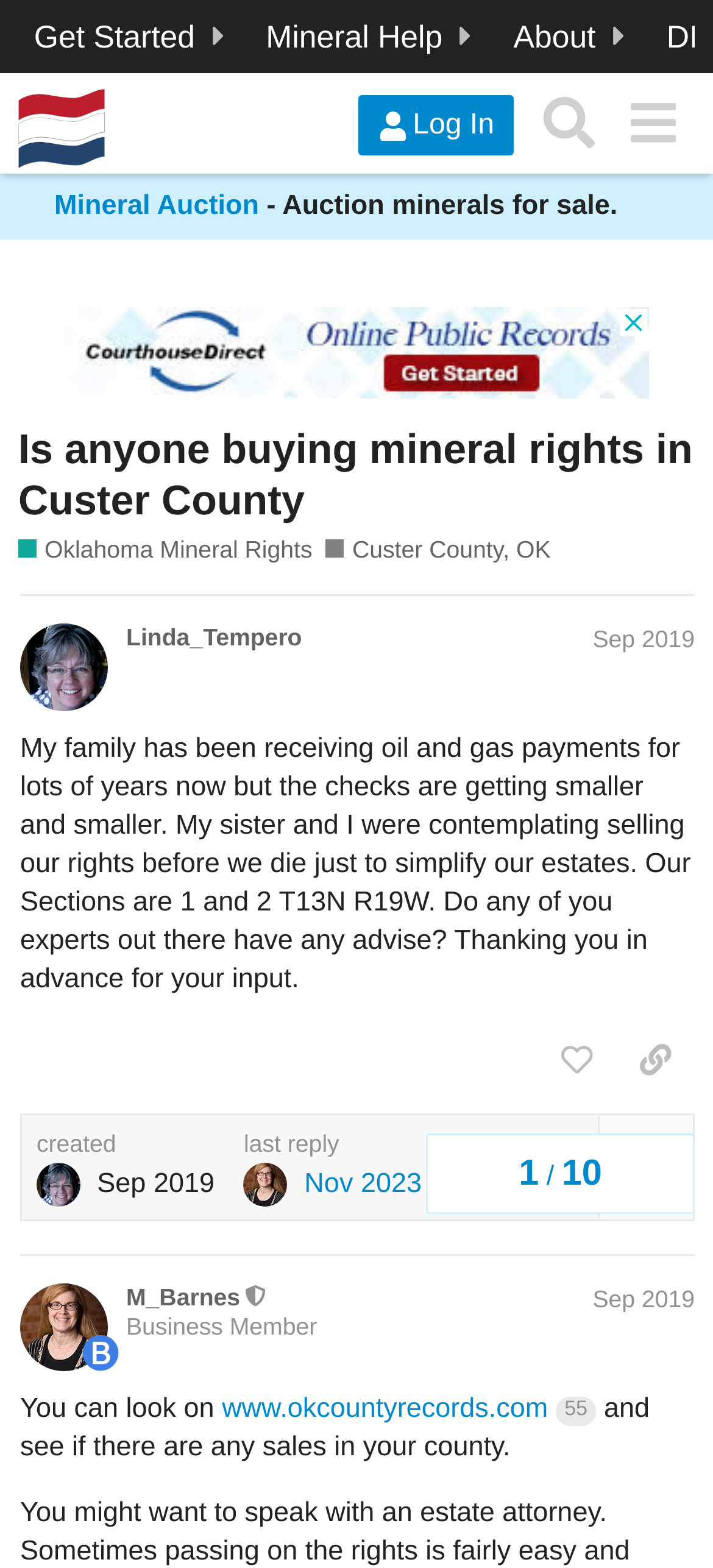Bounding box coordinates are given in the format (top-left x, top-left y, bottom-right x, bottom-right y). All values should be floating point numbers between 0 and 1. Provide the bounding box coordinate for the UI element described as: Merchants

None